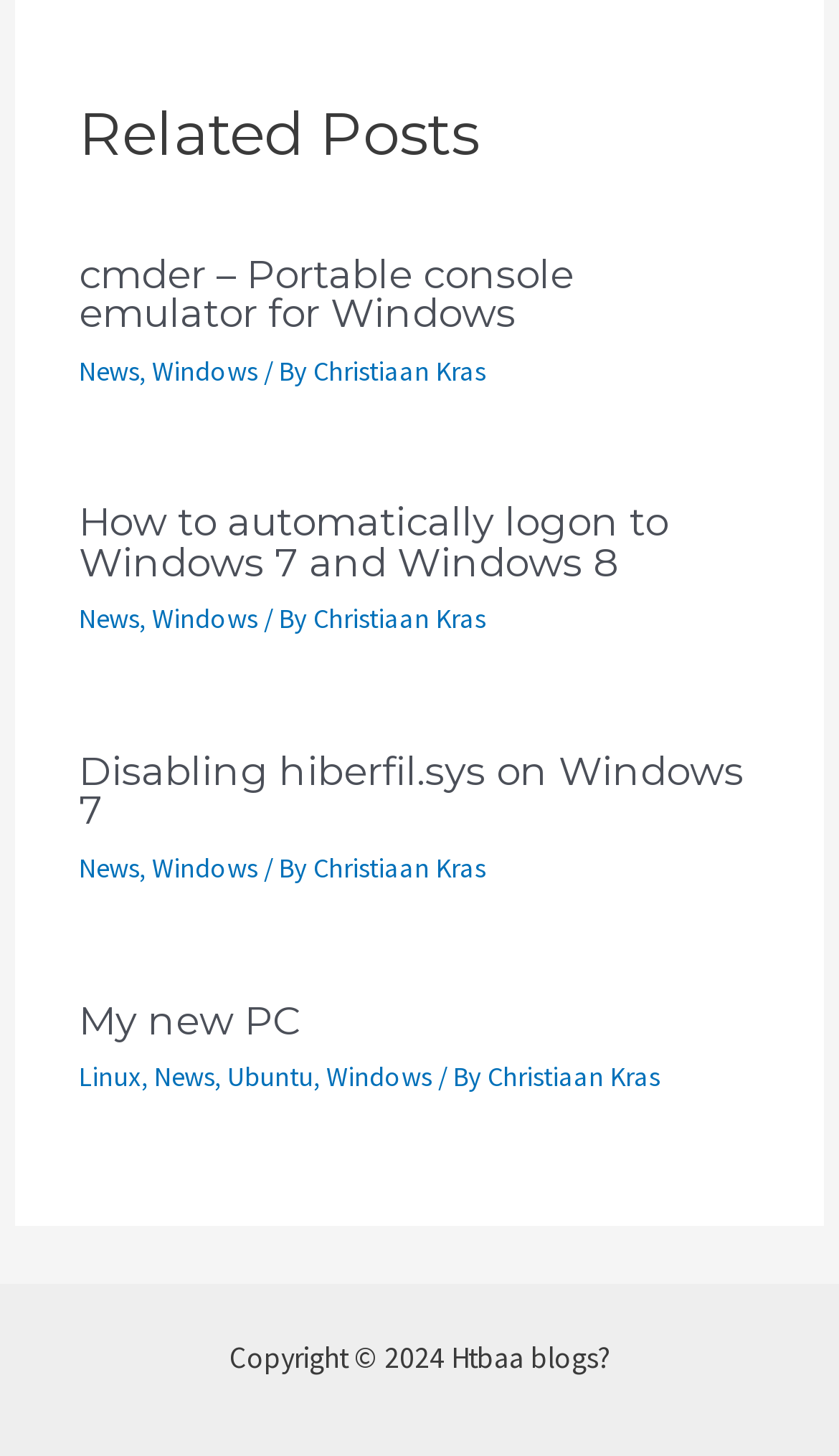Bounding box coordinates are specified in the format (top-left x, top-left y, bottom-right x, bottom-right y). All values are floating point numbers bounded between 0 and 1. Please provide the bounding box coordinate of the region this sentence describes: Christiaan Kras

[0.373, 0.413, 0.579, 0.436]